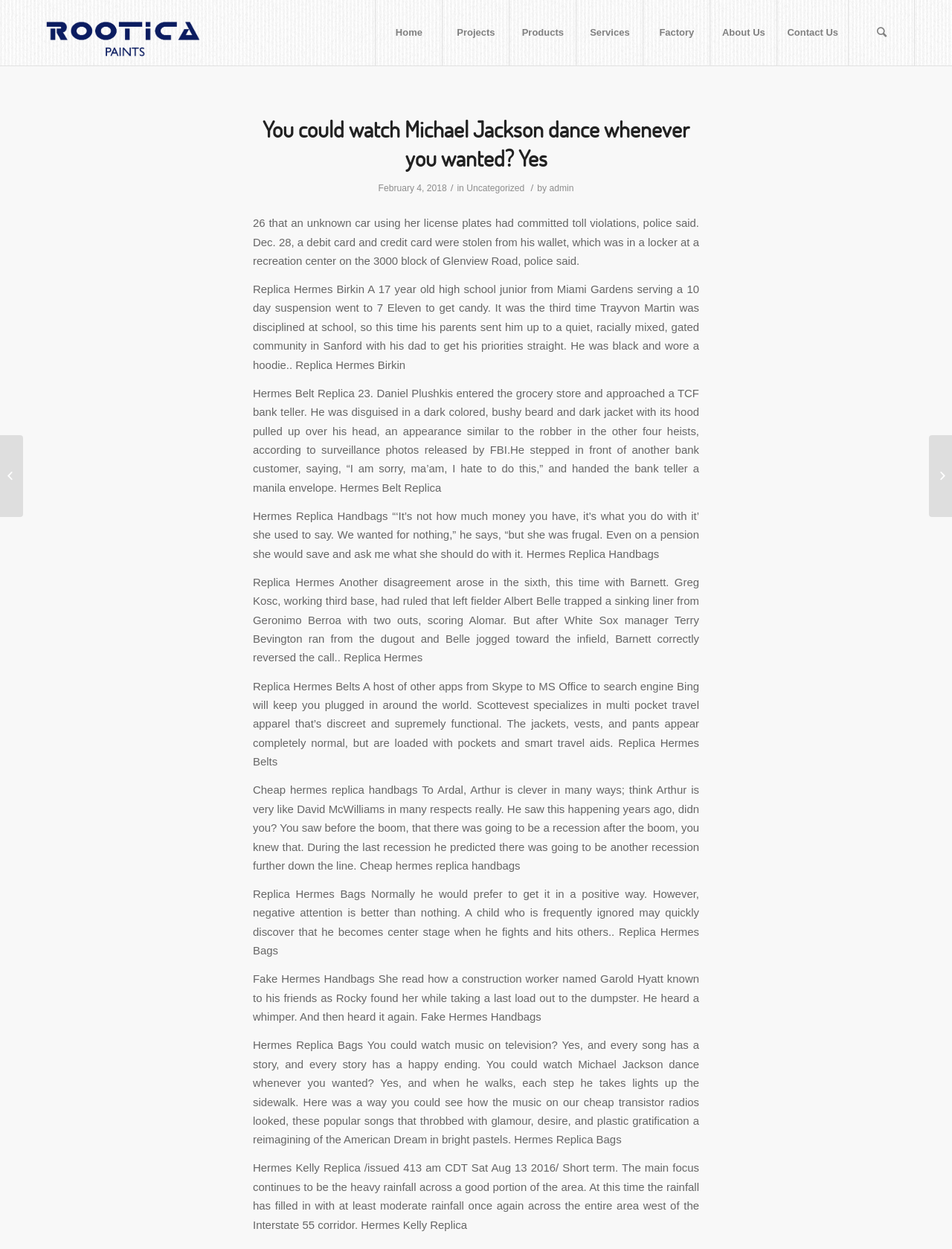Find the bounding box coordinates for the UI element whose description is: "alt="Rootica Paints"". The coordinates should be four float numbers between 0 and 1, in the format [left, top, right, bottom].

[0.039, 0.0, 0.22, 0.052]